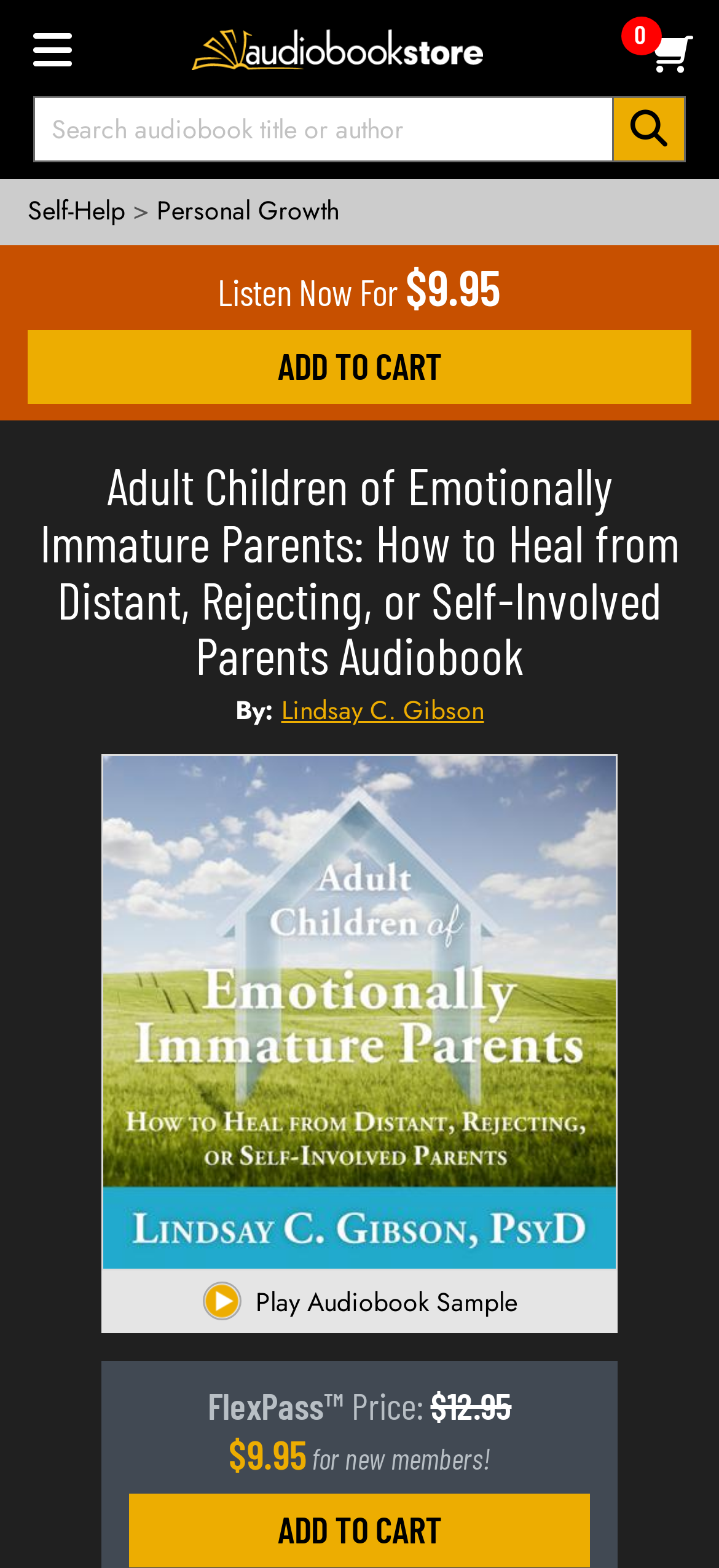Please study the image and answer the question comprehensively:
What is the category of the audiobook?

The category of the audiobook can be found in the section where it says 'Self-Help > Personal Growth'. This section is located above the title of the audiobook, indicating that the category is an important piece of information related to the audiobook.